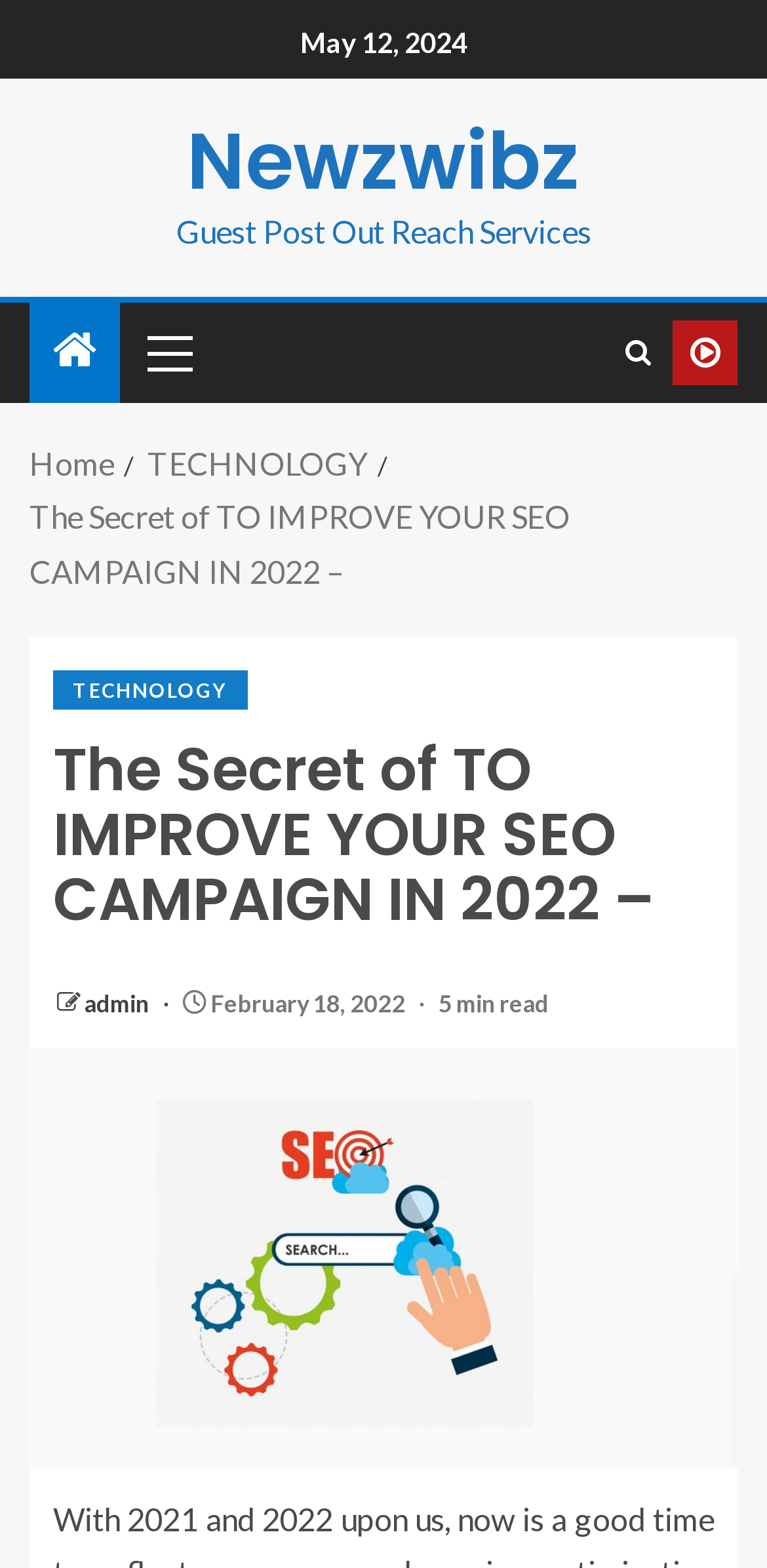Can you find the bounding box coordinates for the element to click on to achieve the instruction: "visit the admin page"?

[0.11, 0.63, 0.2, 0.649]